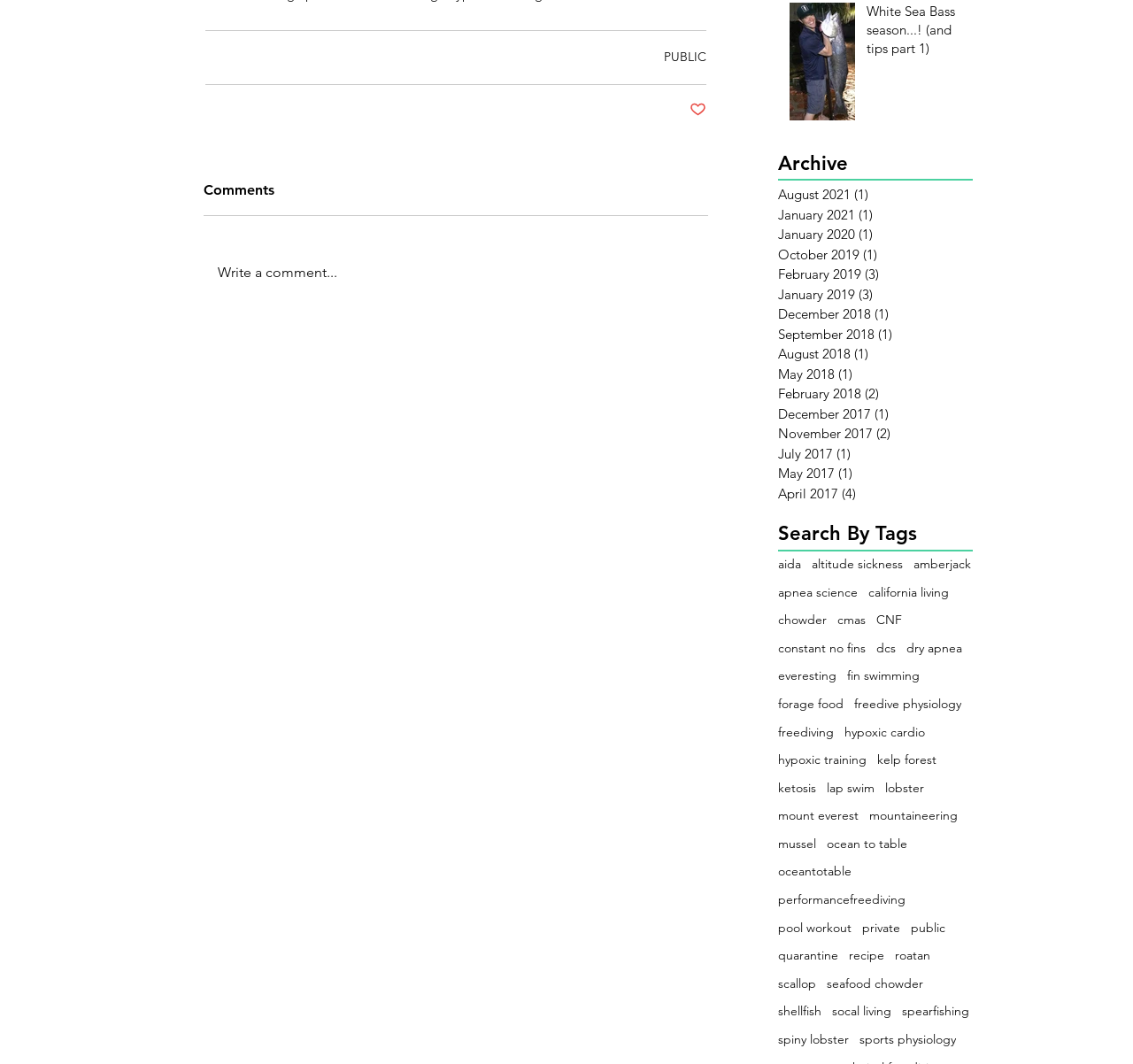Locate the bounding box coordinates of the item that should be clicked to fulfill the instruction: "Click the 'Post not marked as liked' button".

[0.609, 0.095, 0.623, 0.112]